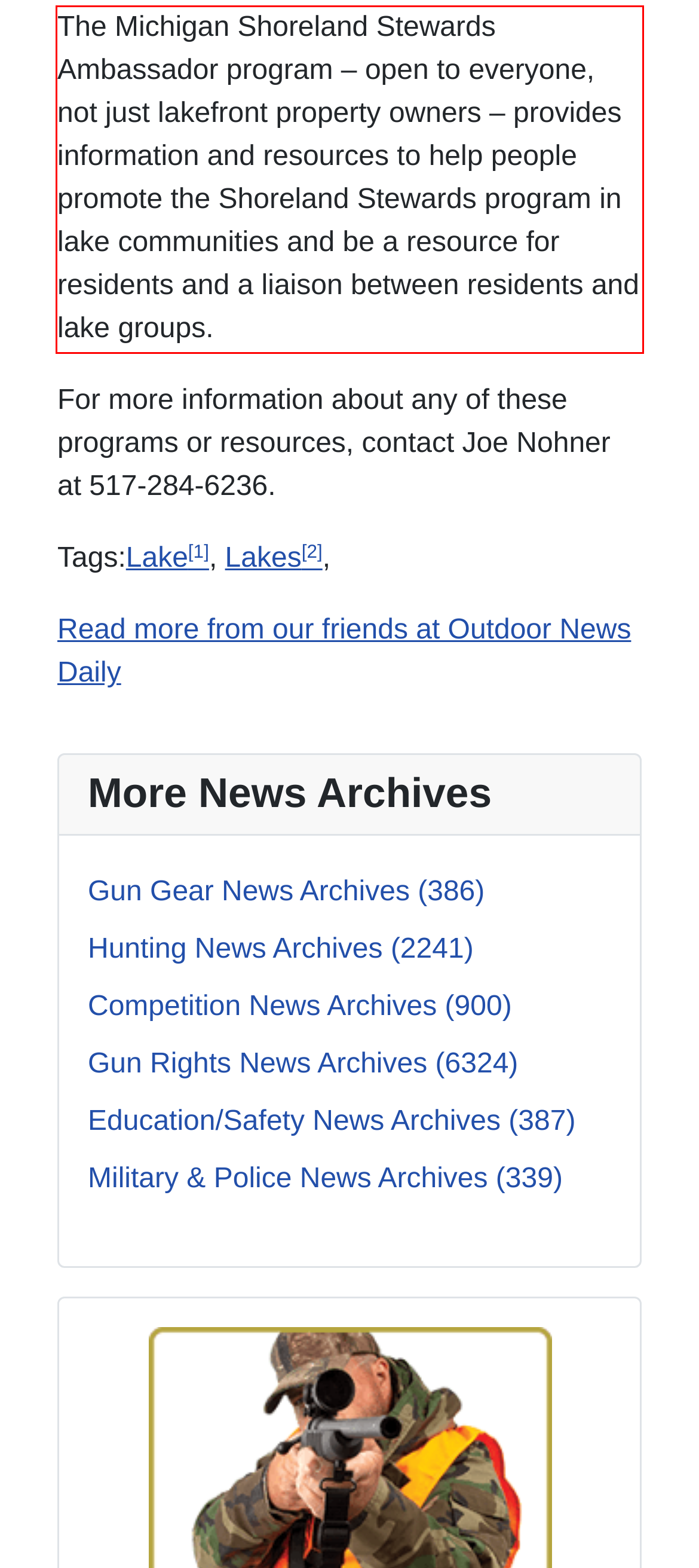Please use OCR to extract the text content from the red bounding box in the provided webpage screenshot.

The Michigan Shoreland Stewards Ambassador program – open to everyone, not just lakefront property owners – provides information and resources to help people promote the Shoreland Stewards program in lake communities and be a resource for residents and a liaison between residents and lake groups.